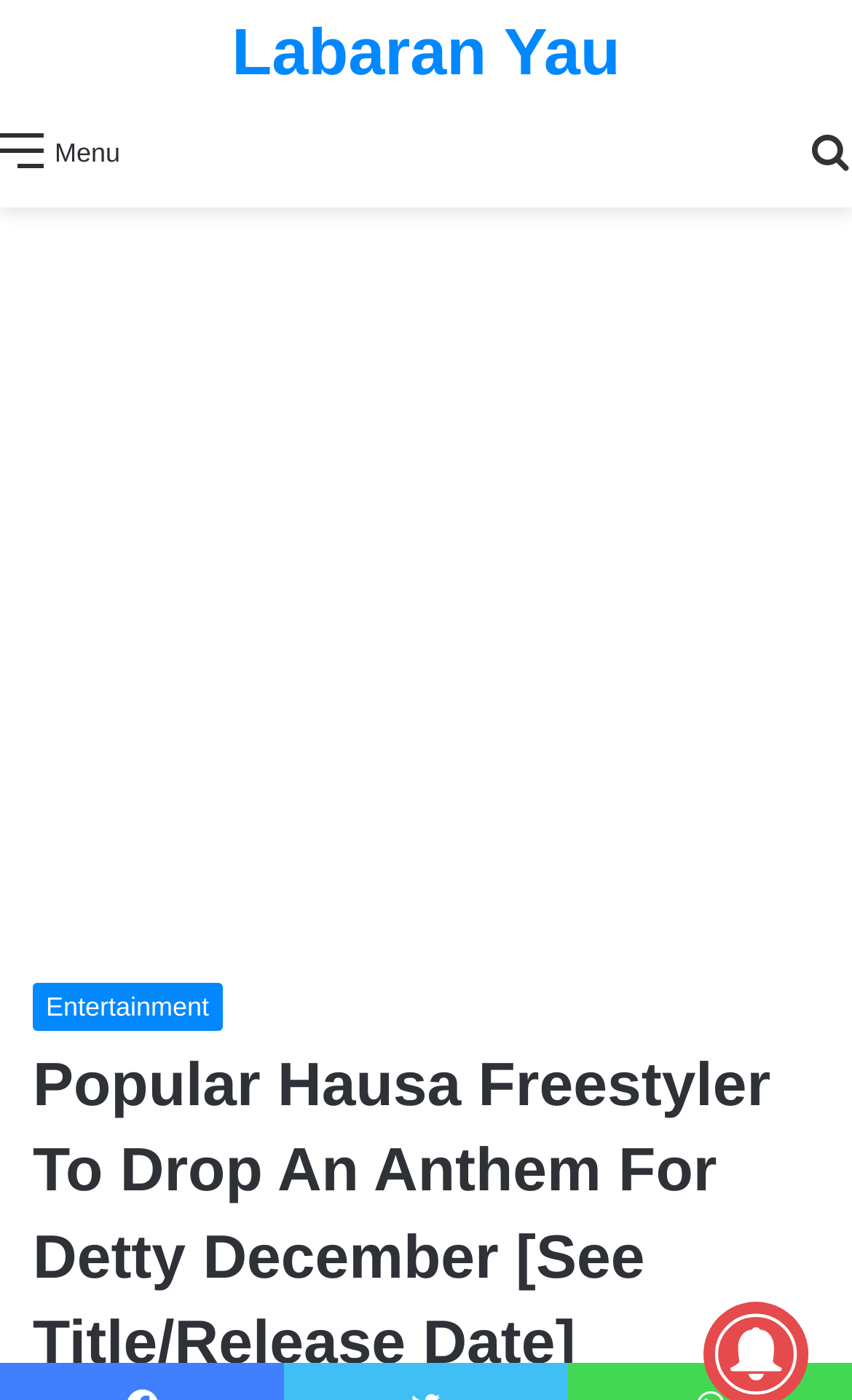Locate the bounding box for the described UI element: "Menu". Ensure the coordinates are four float numbers between 0 and 1, formatted as [left, top, right, bottom].

[0.0, 0.086, 0.141, 0.133]